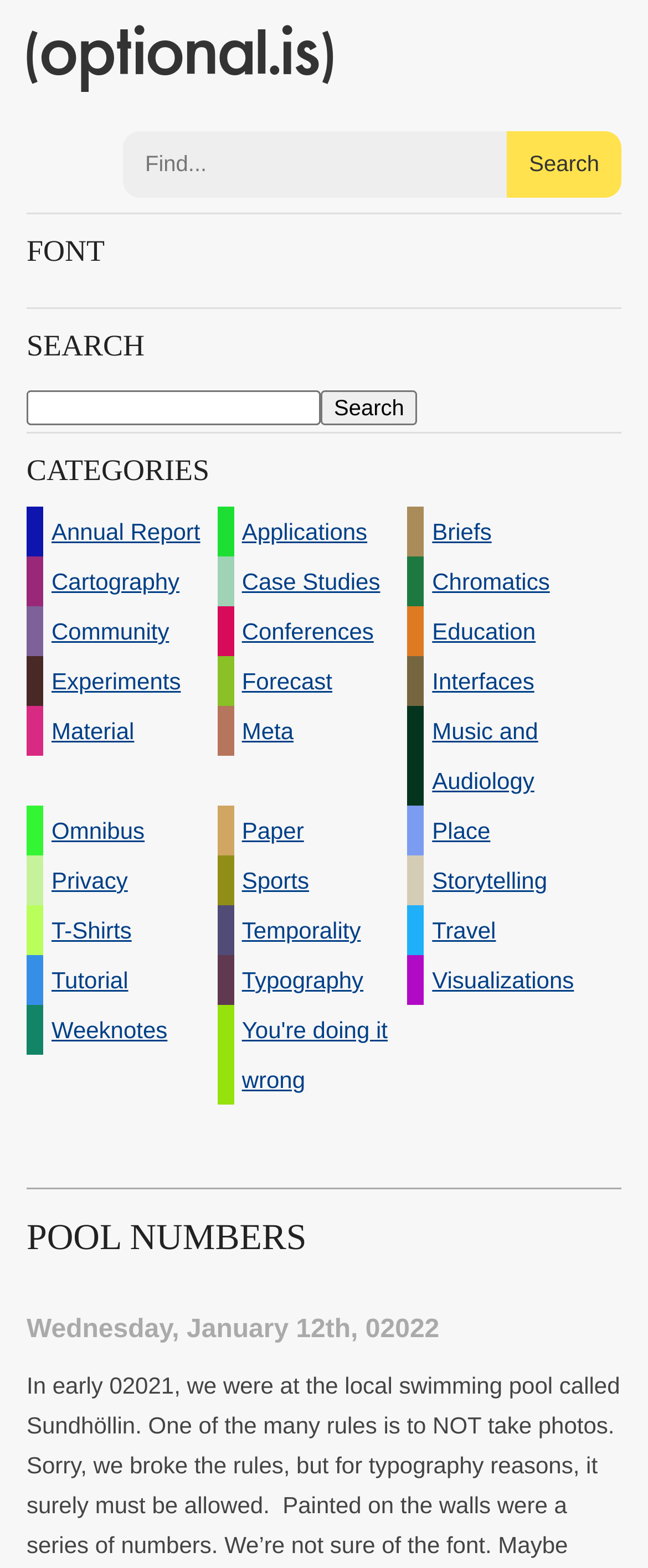Identify the bounding box coordinates necessary to click and complete the given instruction: "Enter a search query".

[0.19, 0.084, 0.782, 0.126]